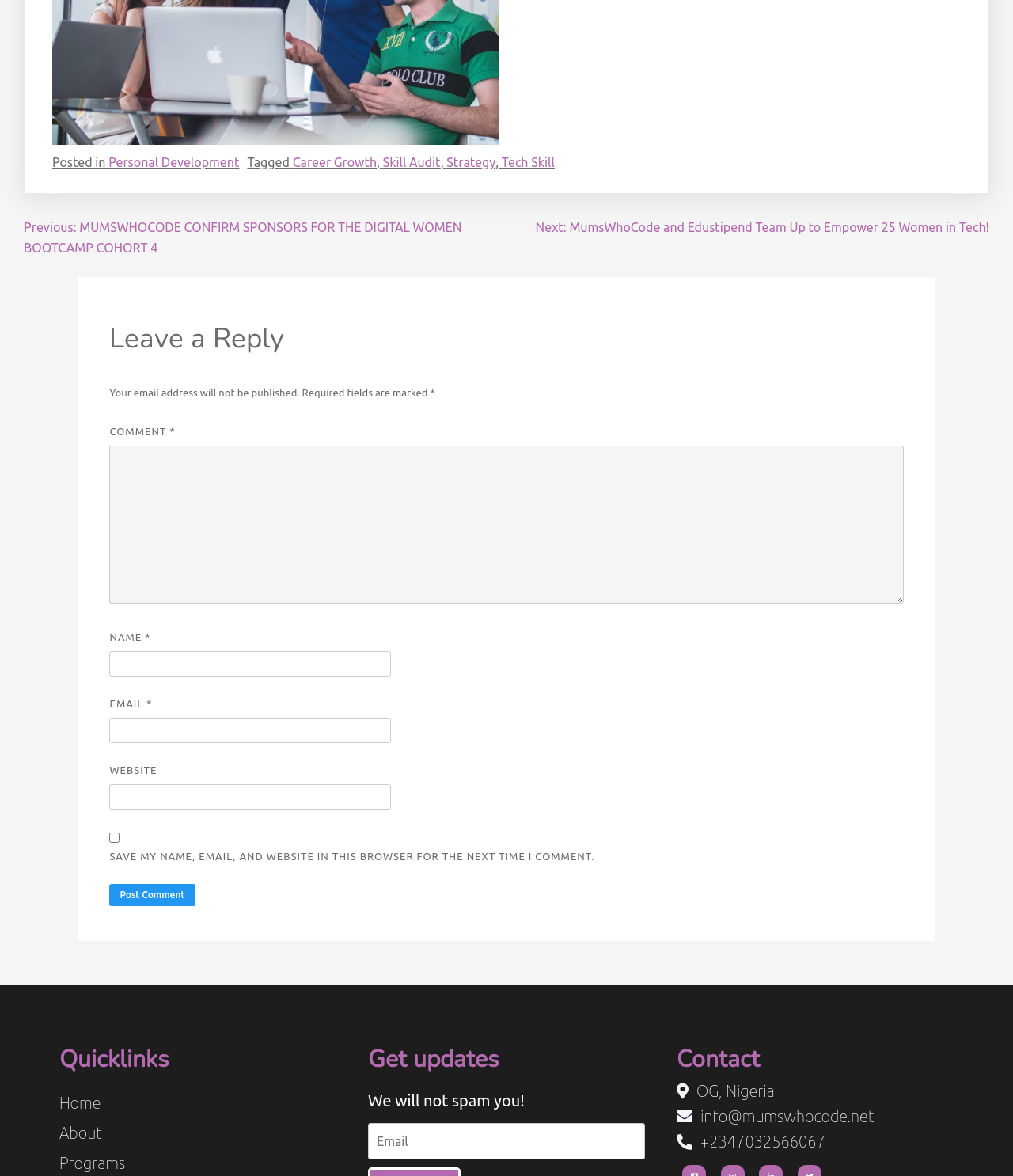Provide the bounding box coordinates of the HTML element described as: "parent_node: NAME * name="author"". The bounding box coordinates should be four float numbers between 0 and 1, i.e., [left, top, right, bottom].

[0.108, 0.554, 0.386, 0.575]